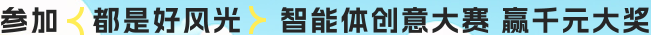Please provide a comprehensive response to the question below by analyzing the image: 
What is the tone of the competition?

The design of the promotional banner incorporates playful elements, suggesting a fun atmosphere. The use of bold and colorful text, along with phrases like 'Join Us', also conveys a sense of excitement and engagement. Overall, the tone of the competition appears to be fun and engaging.